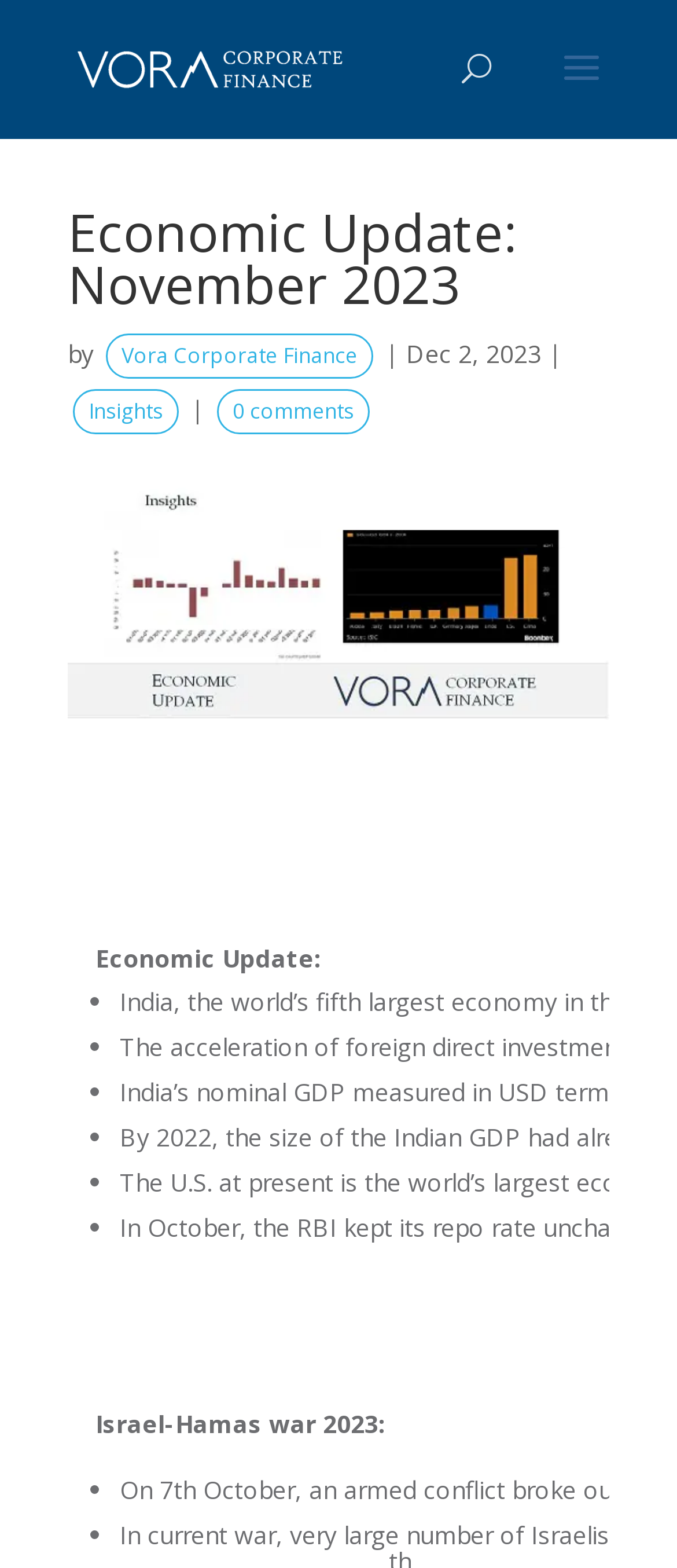What is the title of the article?
Analyze the screenshot and provide a detailed answer to the question.

The title of the article can be found below the search bar, where it is written as 'Economic Update: November 2023' in a heading format.